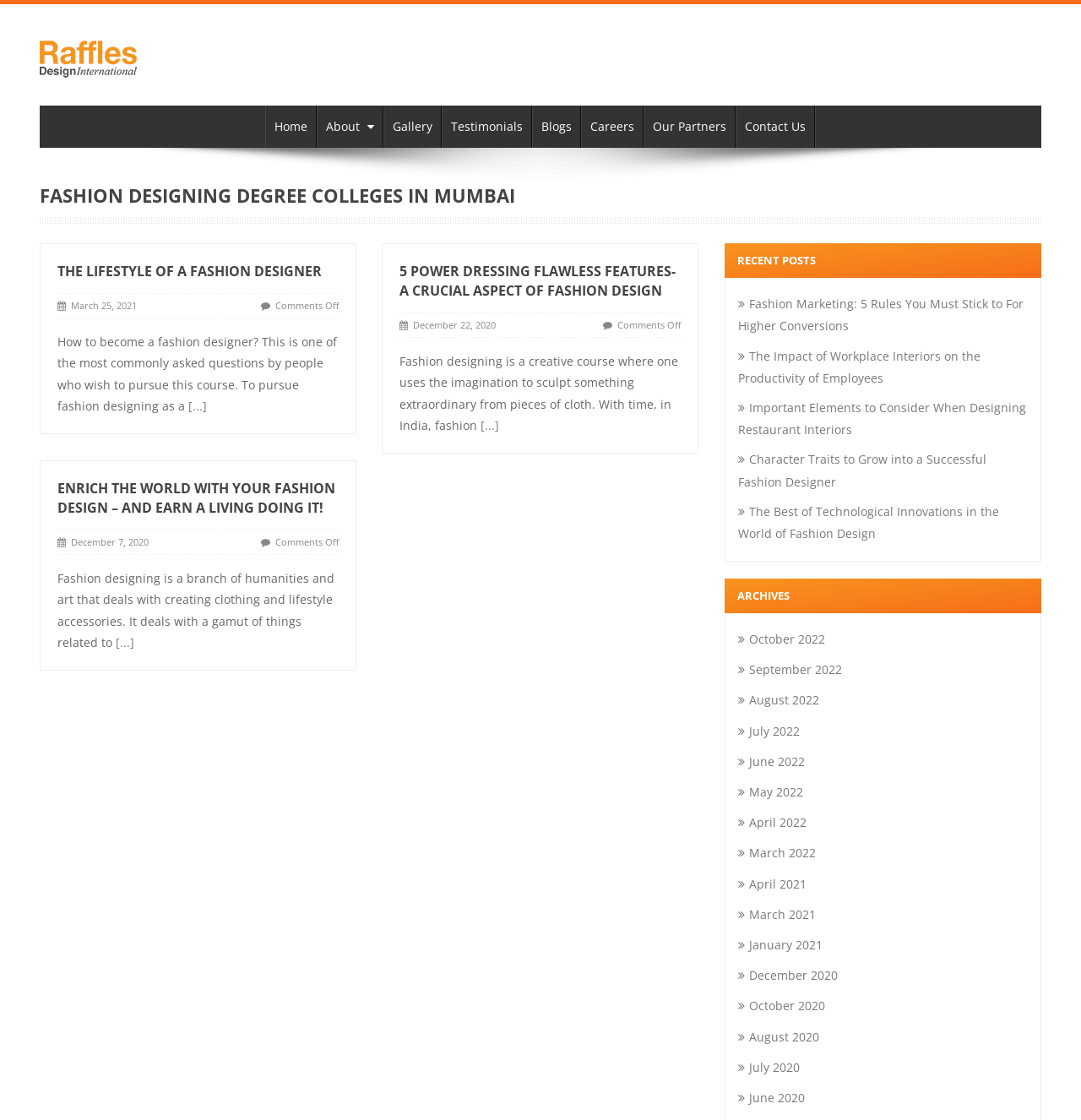Can you specify the bounding box coordinates of the area that needs to be clicked to fulfill the following instruction: "Read the article about THE LIFESTYLE OF A FASHION DESIGNER"?

[0.053, 0.233, 0.314, 0.251]